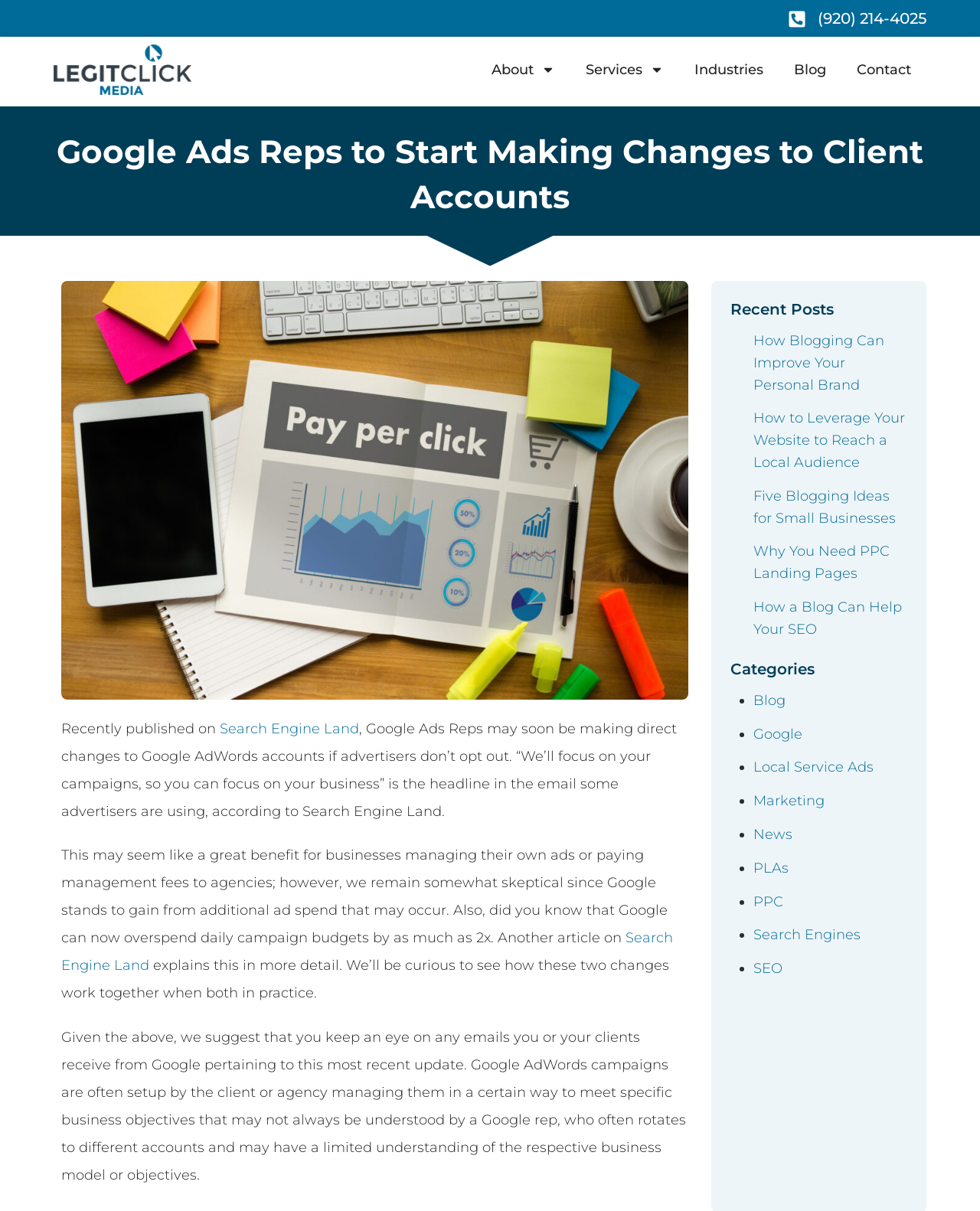How many links are there in the main navigation menu?
Please provide a comprehensive answer based on the details in the screenshot.

I counted the number of link elements that are direct children of the root element and have a y-coordinate between 0.041 and 0.074. These links are 'About', 'Services', 'Industries', 'Blog', and 'Contact', which suggests that they are part of the main navigation menu.